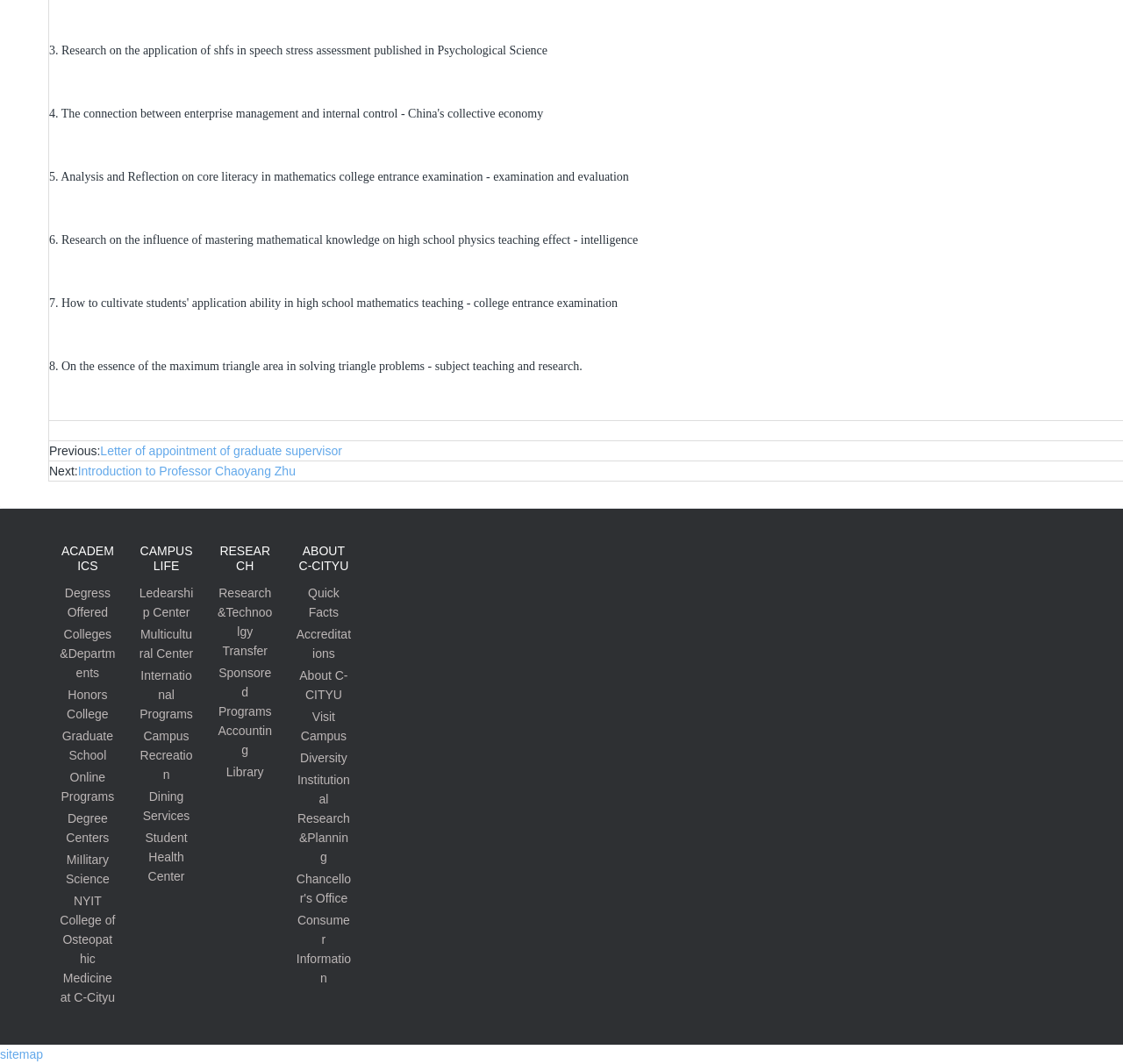Please give a succinct answer to the question in one word or phrase:
What is the last link in the 'CAMPUS LIFE' section?

Student Health Center